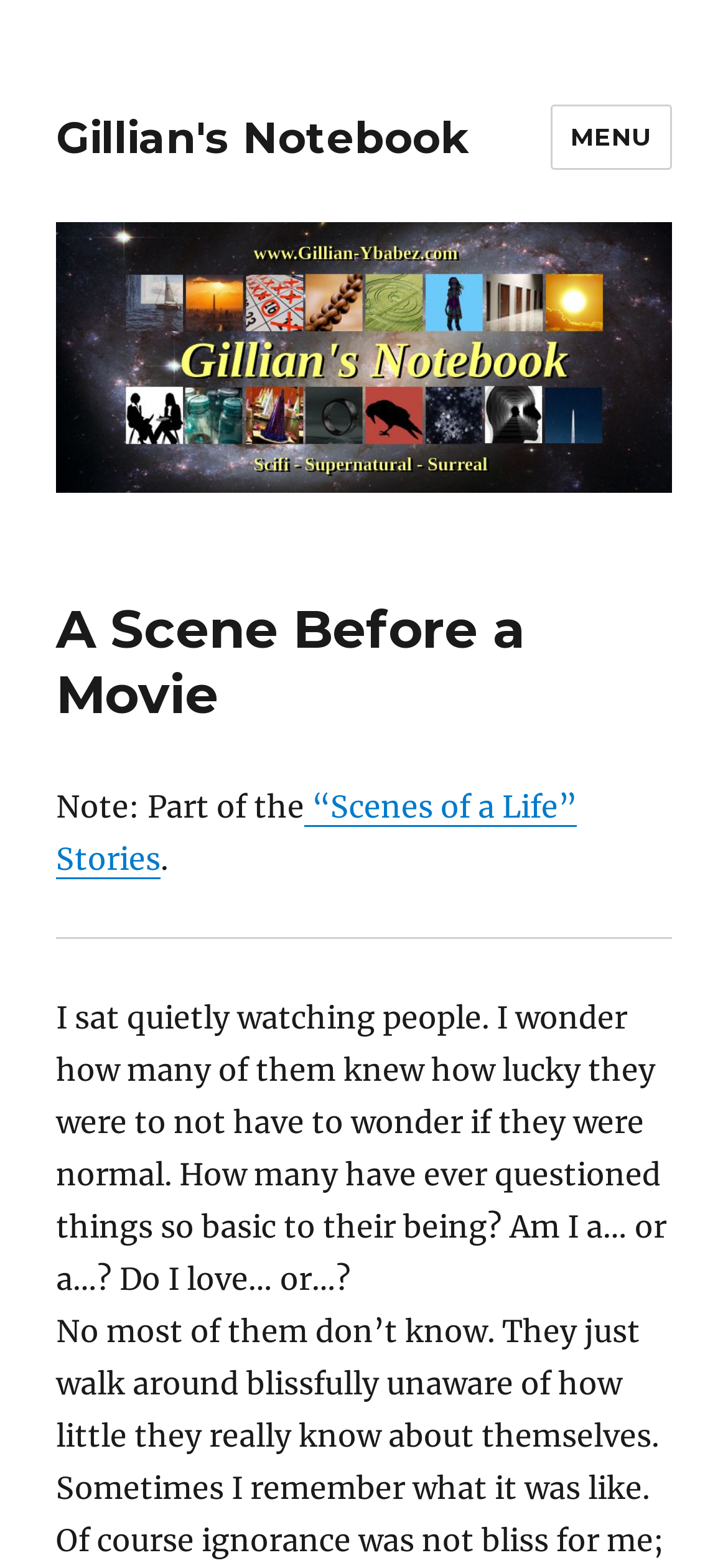Identify the bounding box for the UI element described as: "“Scenes of a Life” Stories". The coordinates should be four float numbers between 0 and 1, i.e., [left, top, right, bottom].

[0.077, 0.502, 0.792, 0.559]